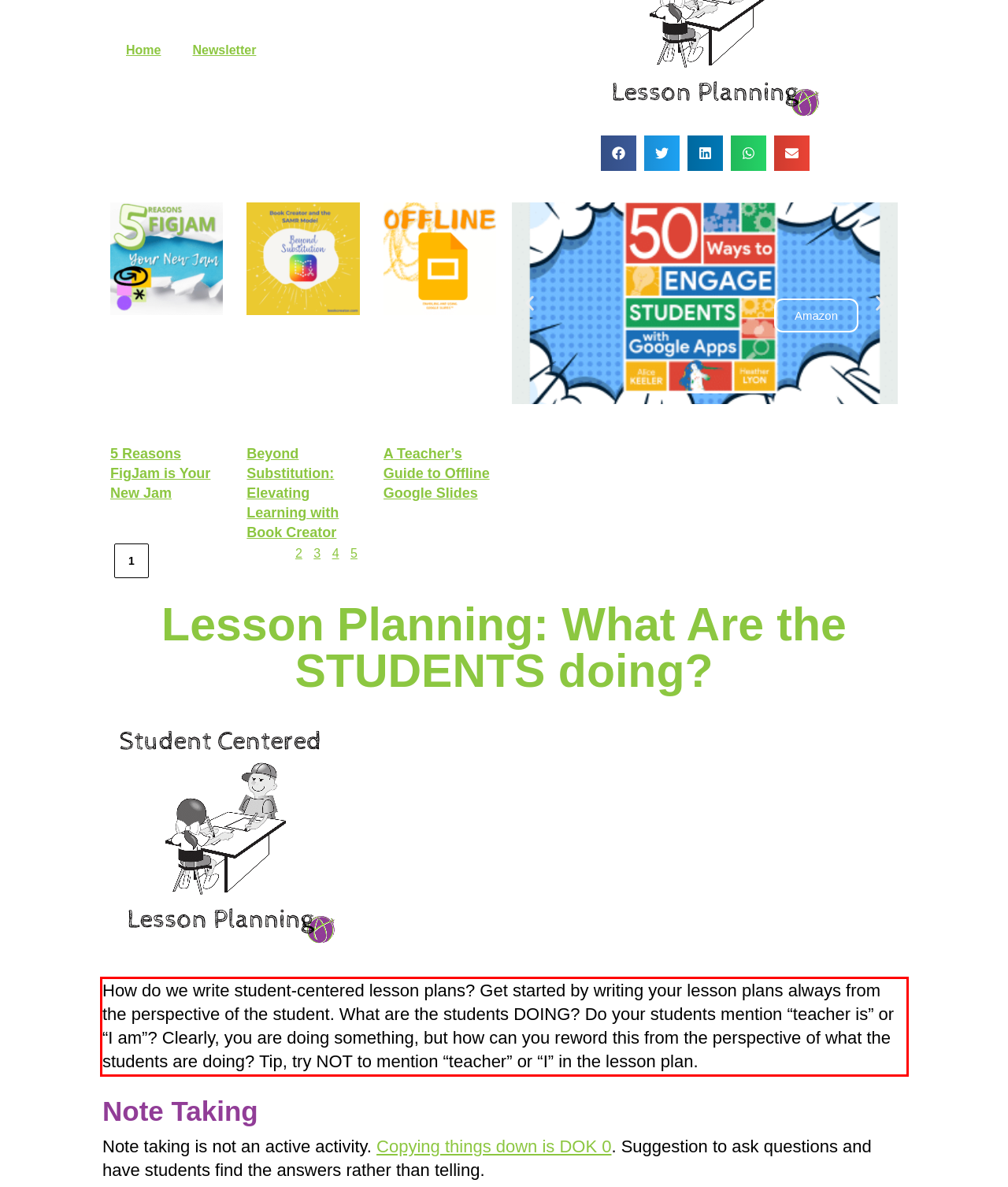Analyze the red bounding box in the provided webpage screenshot and generate the text content contained within.

How do we write student-centered lesson plans? Get started by writing your lesson plans always from the perspective of the student. What are the students DOING? Do your students mention “teacher is” or “I am”? Clearly, you are doing something, but how can you reword this from the perspective of what the students are doing? Tip, try NOT to mention “teacher” or “I” in the lesson plan.